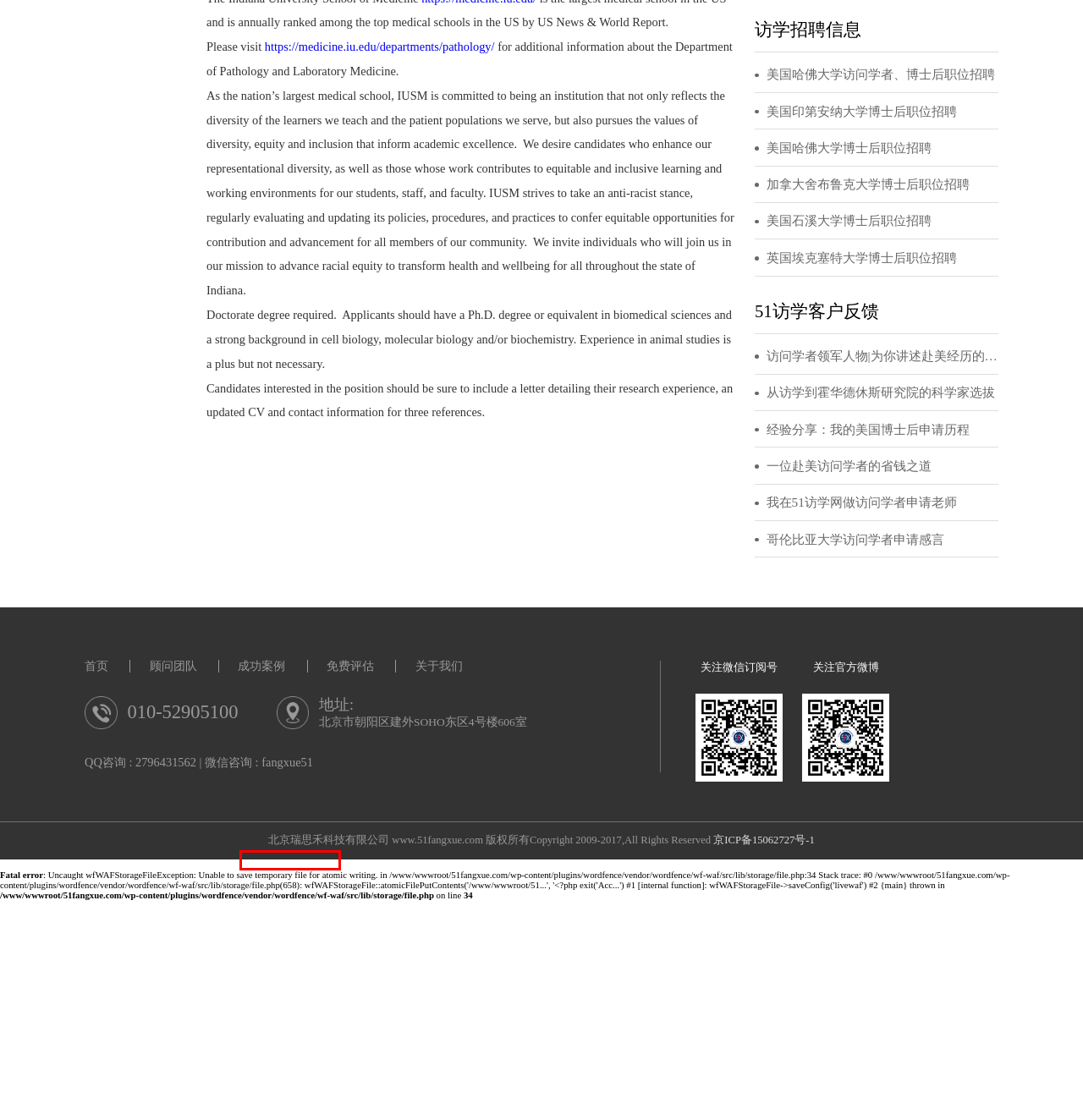Observe the provided screenshot of a webpage with a red bounding box around a specific UI element. Choose the webpage description that best fits the new webpage after you click on the highlighted element. These are your options:
A. 2017捷报_51访学网
B. 一位赴美访问学者的省钱之道_51访学网
C. 经验分享：我的美国博士后申请历程_51访学网
D. 名师团队_51访学网
E. 恭喜！S医生获得世界顶尖医疗机梅奥诊所访问学者邀请函_51访学网
F. Indiana University School of Medicine
G. 美国哈佛大学博士后职位招聘_51访学网
H. Pathology and Laboratory Medicine | IU School of Medicine

A